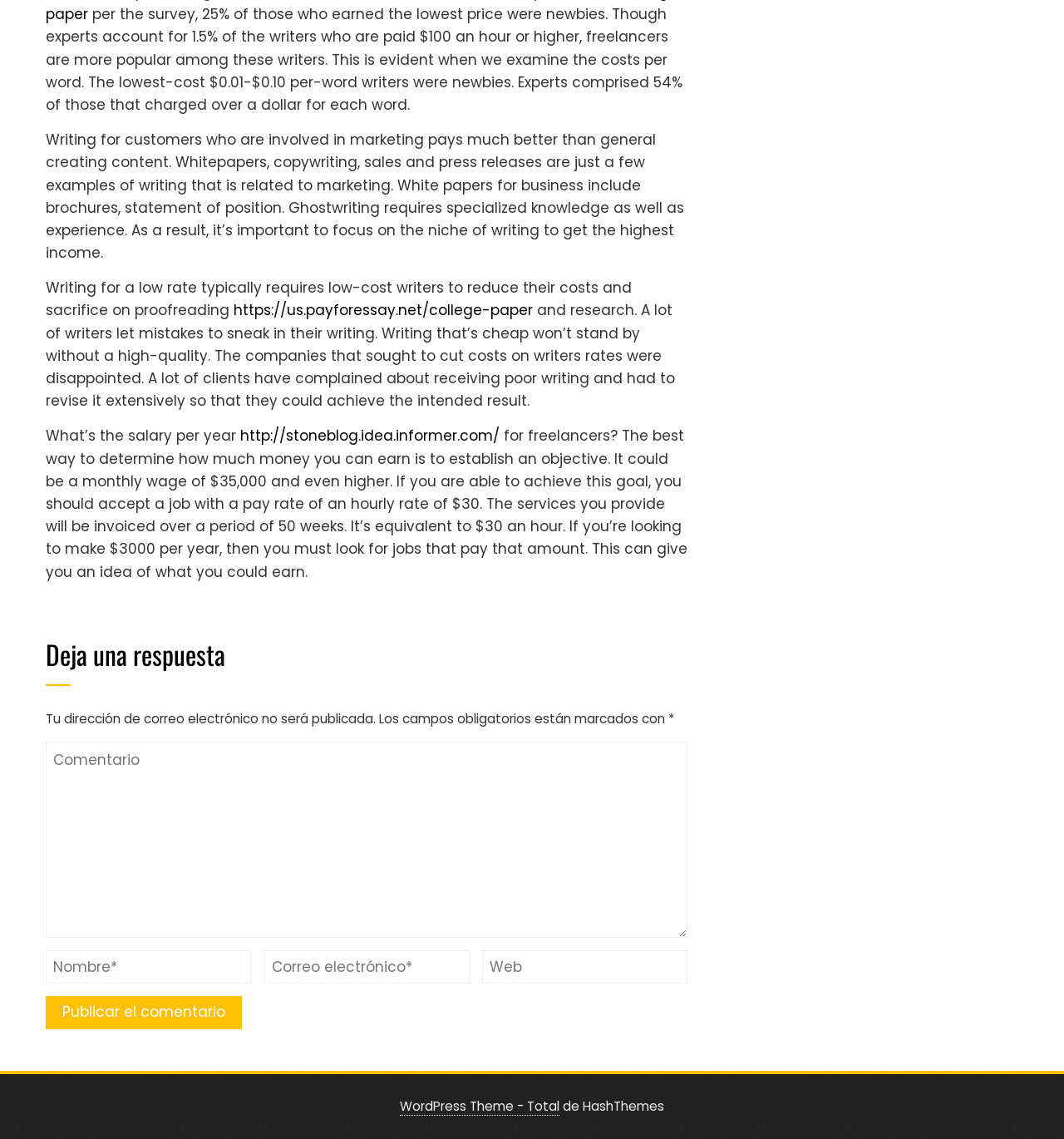Can you specify the bounding box coordinates for the region that should be clicked to fulfill this instruction: "Click the publish comment button".

[0.043, 0.874, 0.227, 0.903]